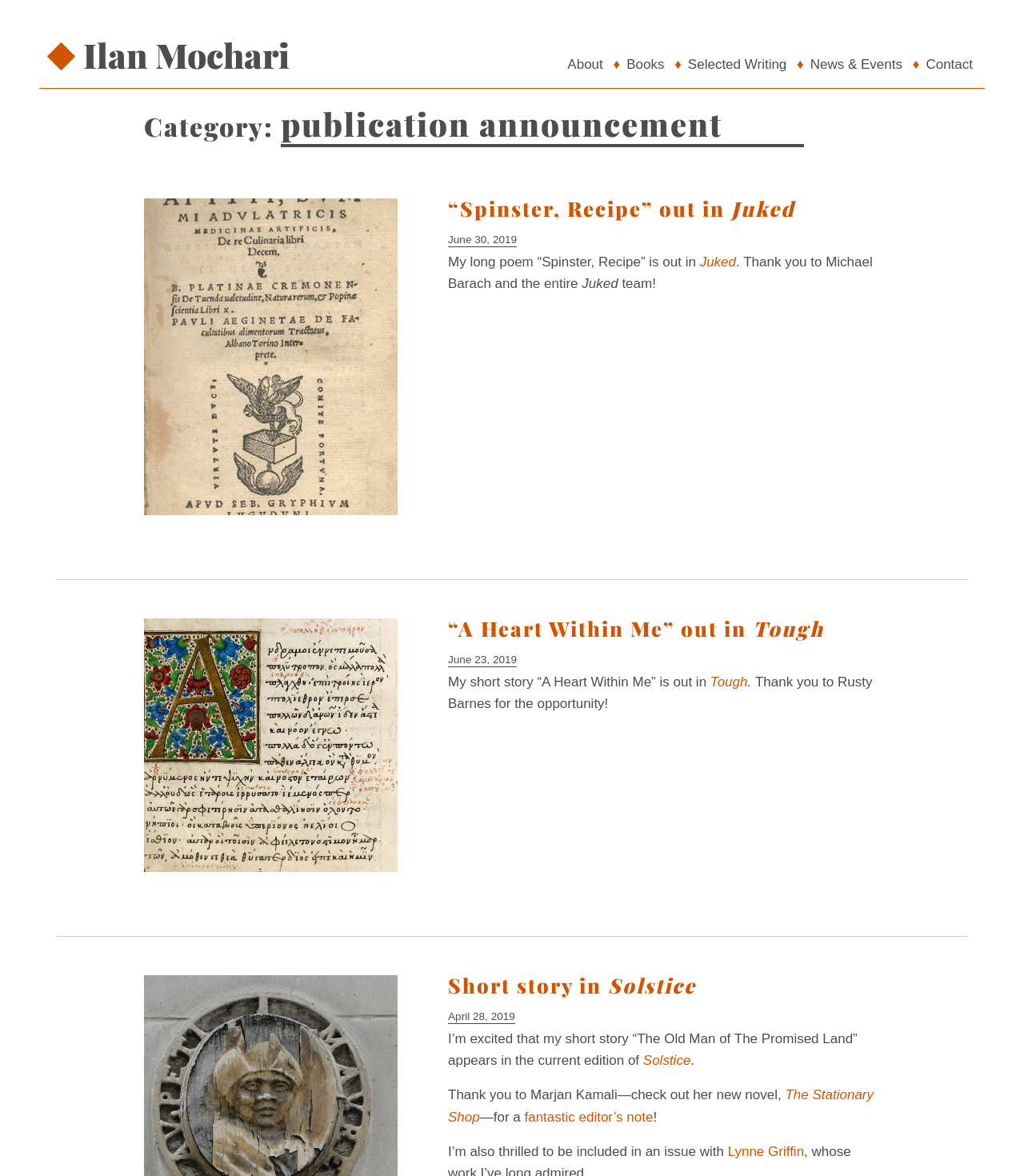How many links are there in the first publication announcement?
Answer with a single word or short phrase according to what you see in the image.

3